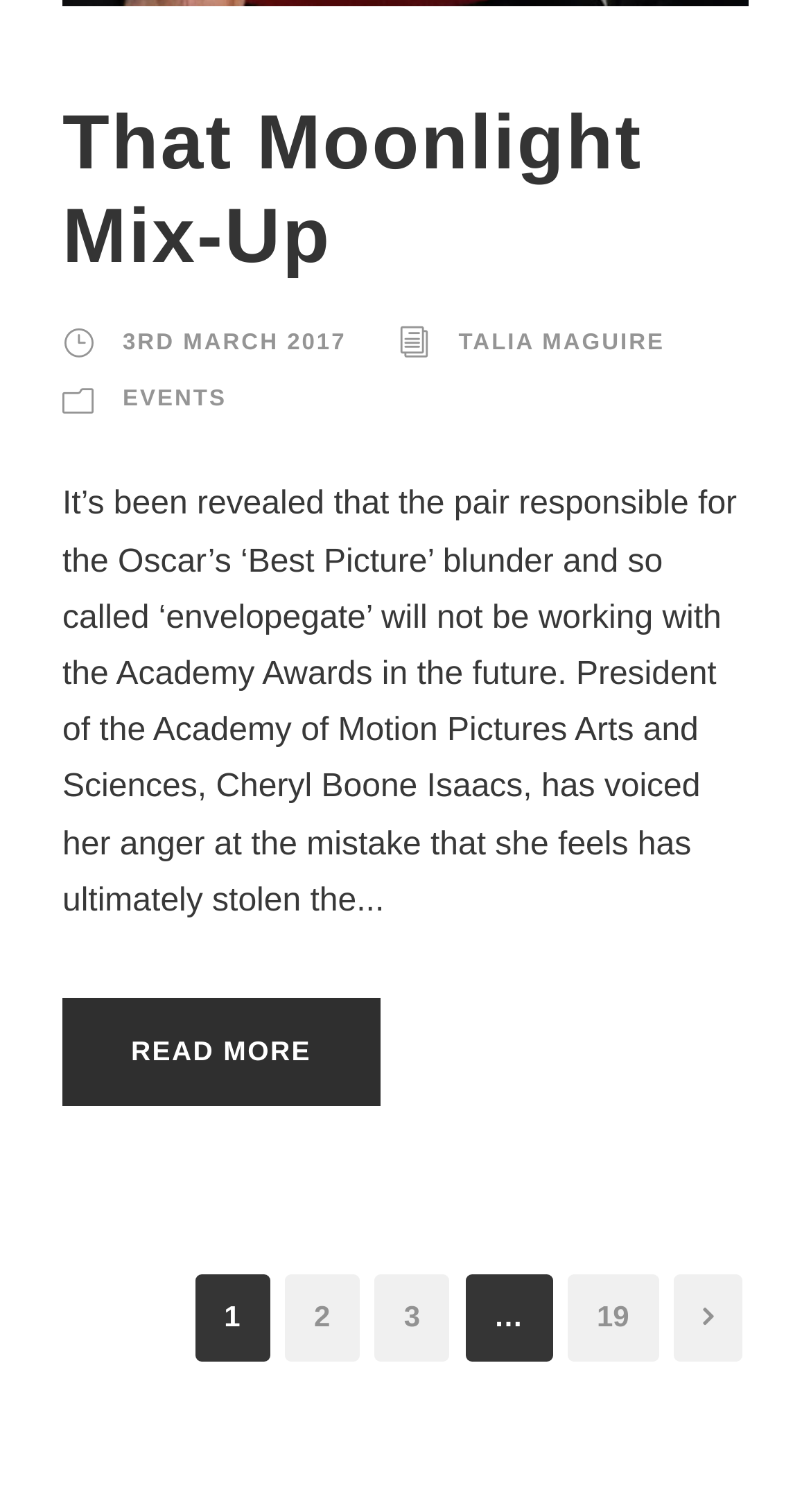Please use the details from the image to answer the following question comprehensively:
What is the date mentioned in the webpage?

The answer can be found in the link element with the text '3RD MARCH 2017'. This element is located near the top of the webpage, indicating that it is a date related to the article or news content.